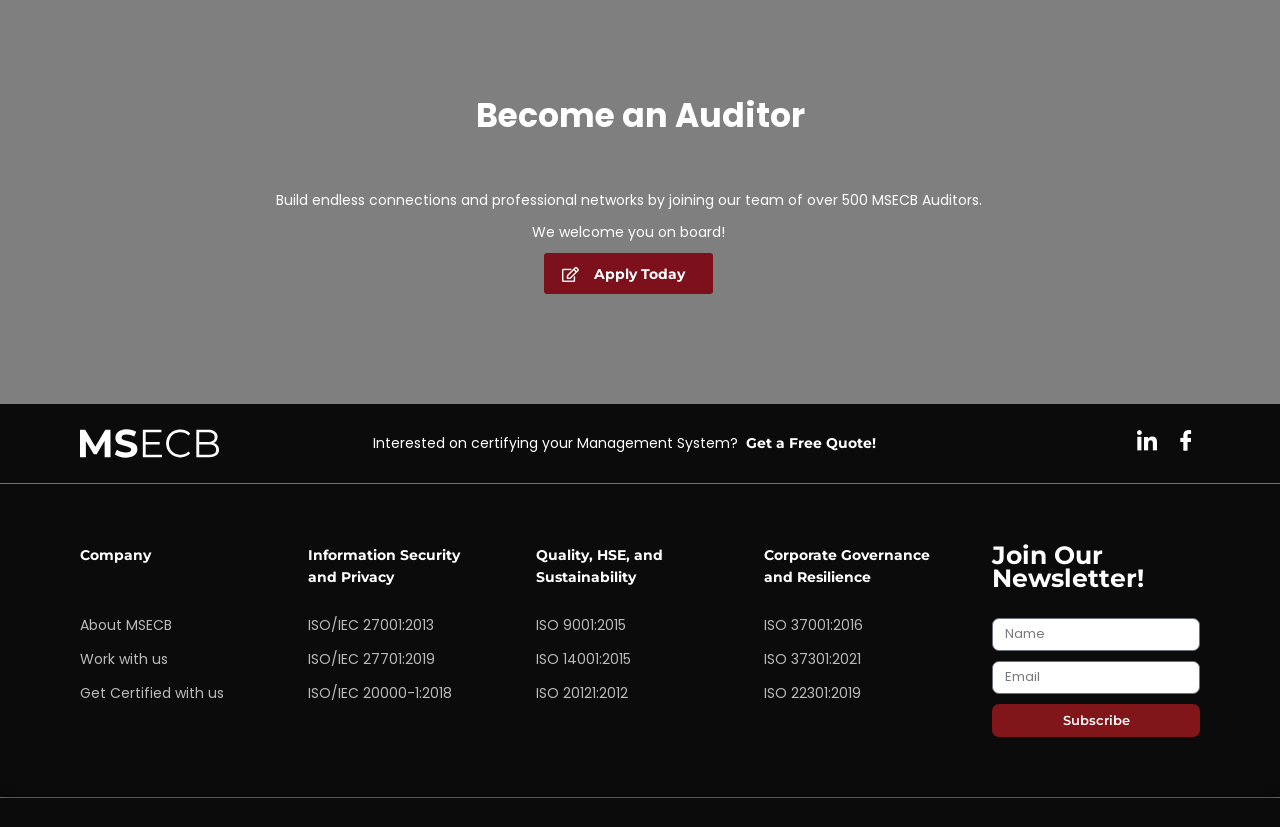Specify the bounding box coordinates of the region I need to click to perform the following instruction: "Learn about MSECB". The coordinates must be four float numbers in the range of 0 to 1, i.e., [left, top, right, bottom].

[0.062, 0.743, 0.134, 0.768]